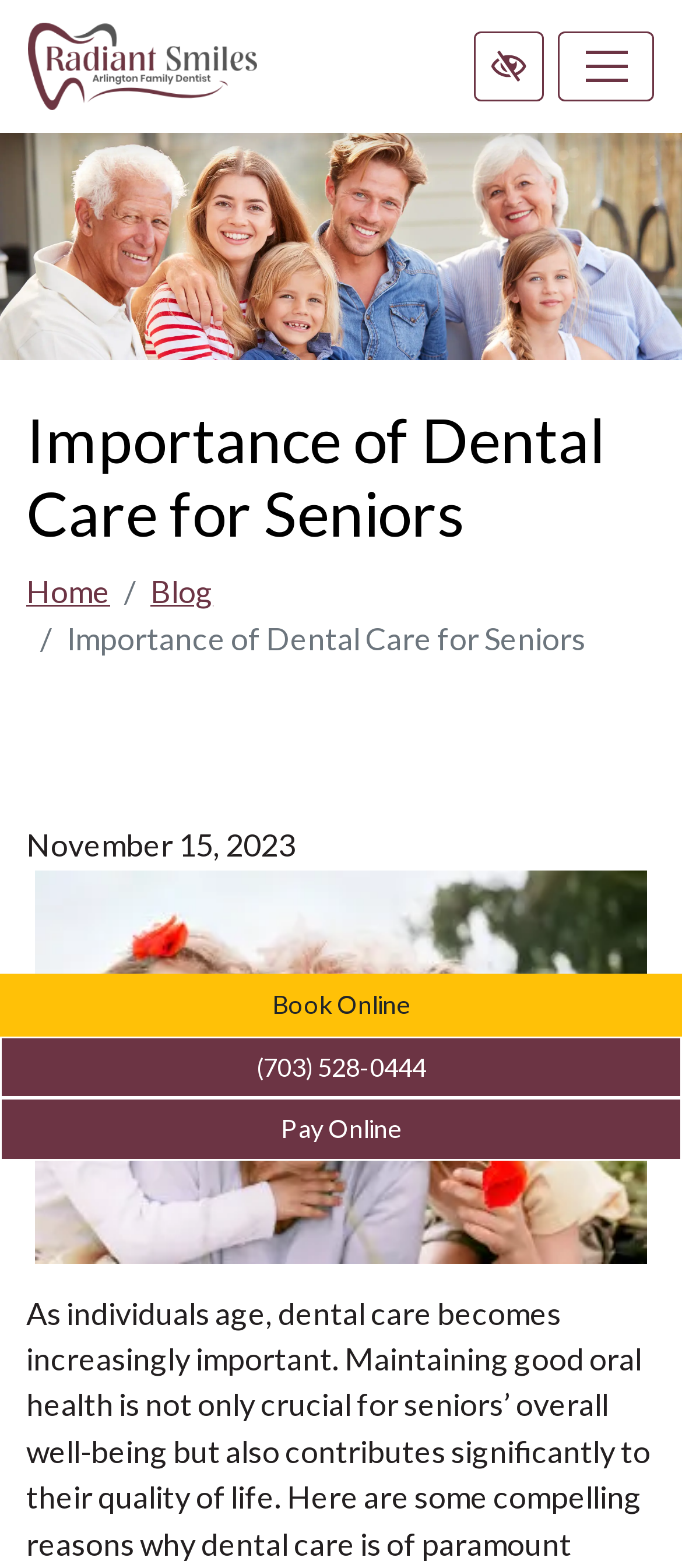Identify the bounding box for the described UI element: "aria-label="Toggle navigation" title="Toggle navigation"".

[0.818, 0.02, 0.959, 0.065]